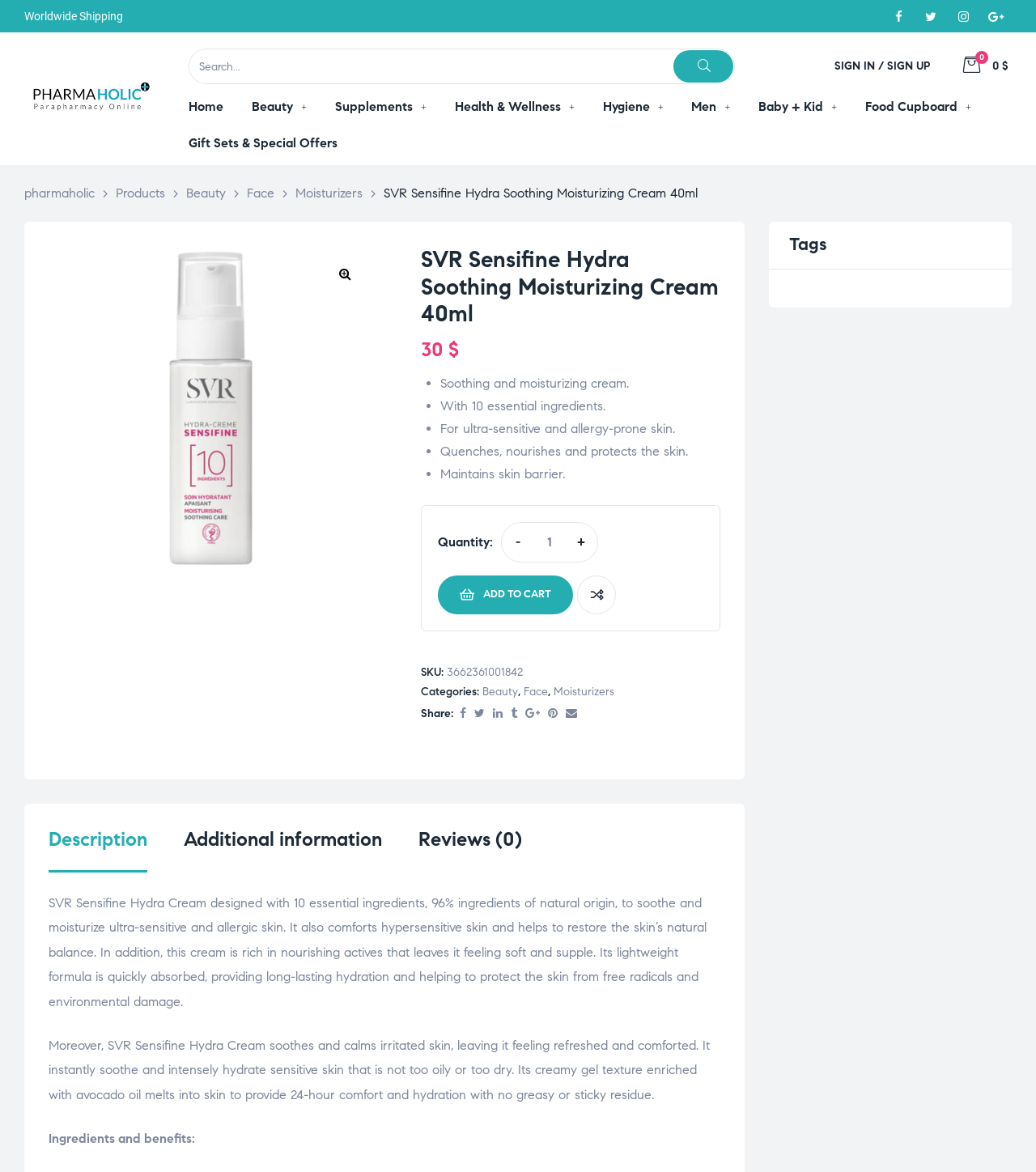Can you give a comprehensive explanation to the question given the content of the image?
What is the purpose of the product?

I found the answer by reading the description of the product, which states that it is designed to soothe and moisturize ultra-sensitive and allergic skin.